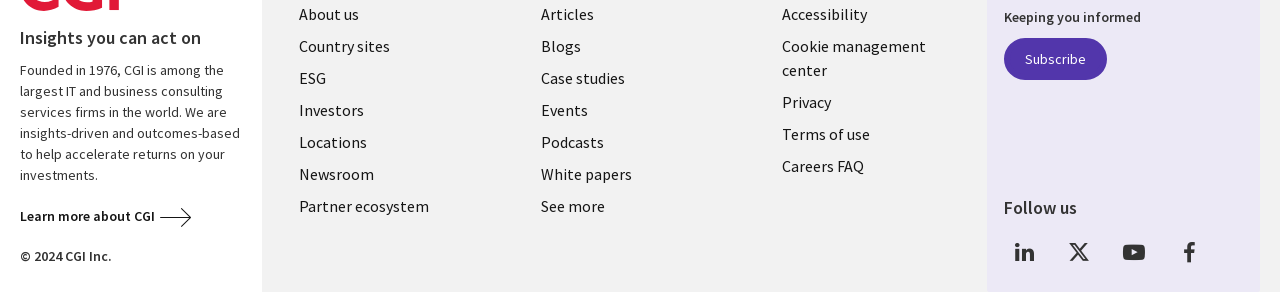How many social media platforms are mentioned in the 'Follow us' section?
Provide a comprehensive and detailed answer to the question.

The 'Follow us' section mentions four social media platforms: LinkedIn, Twitter, Youtube, and Facebook.